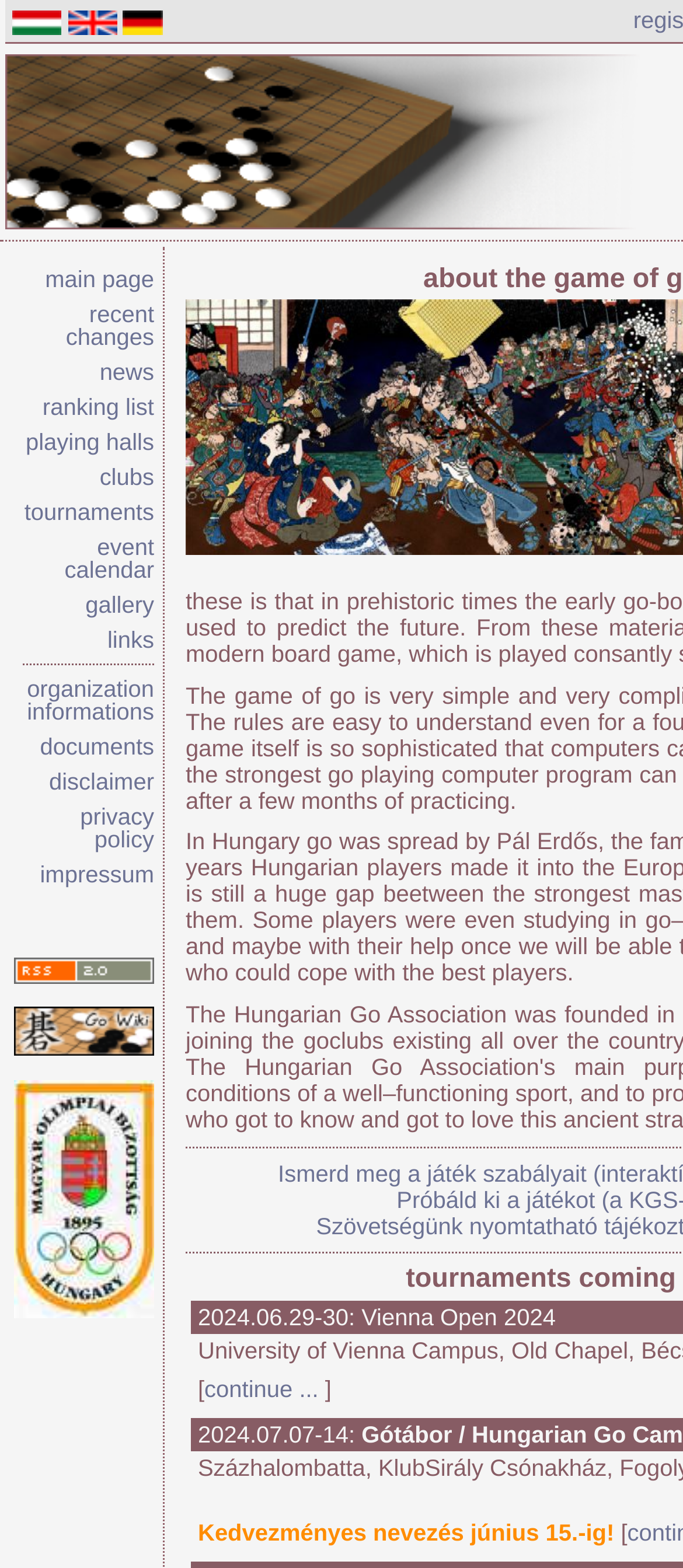Locate the bounding box coordinates of the clickable area to execute the instruction: "Subscribe to RSS feed". Provide the coordinates as four float numbers between 0 and 1, represented as [left, top, right, bottom].

[0.021, 0.614, 0.226, 0.631]